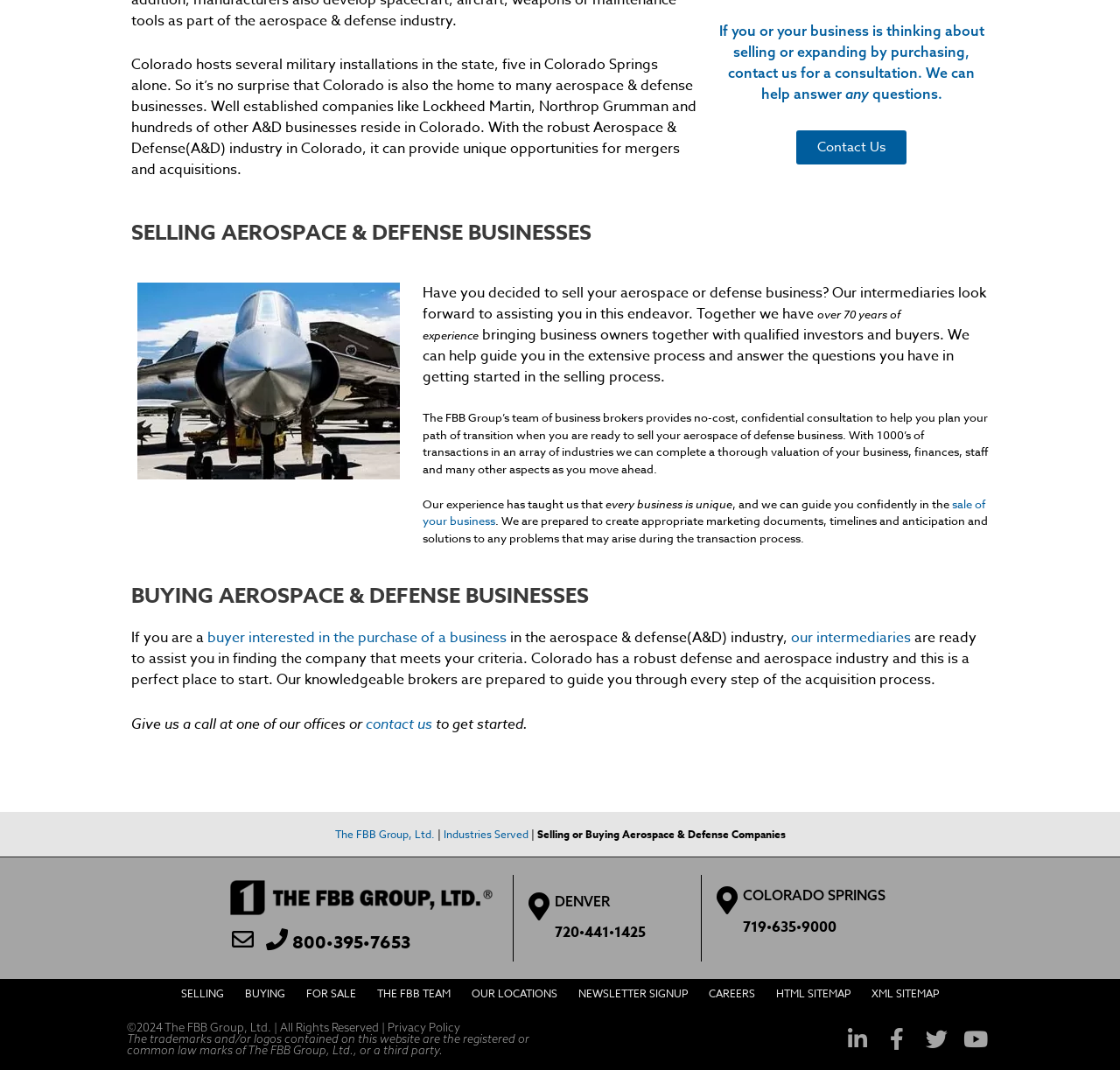Provide the bounding box coordinates, formatted as (top-left x, top-left y, bottom-right x, bottom-right y), with all values being floating point numbers between 0 and 1. Identify the bounding box of the UI element that matches the description: Best Burger

None